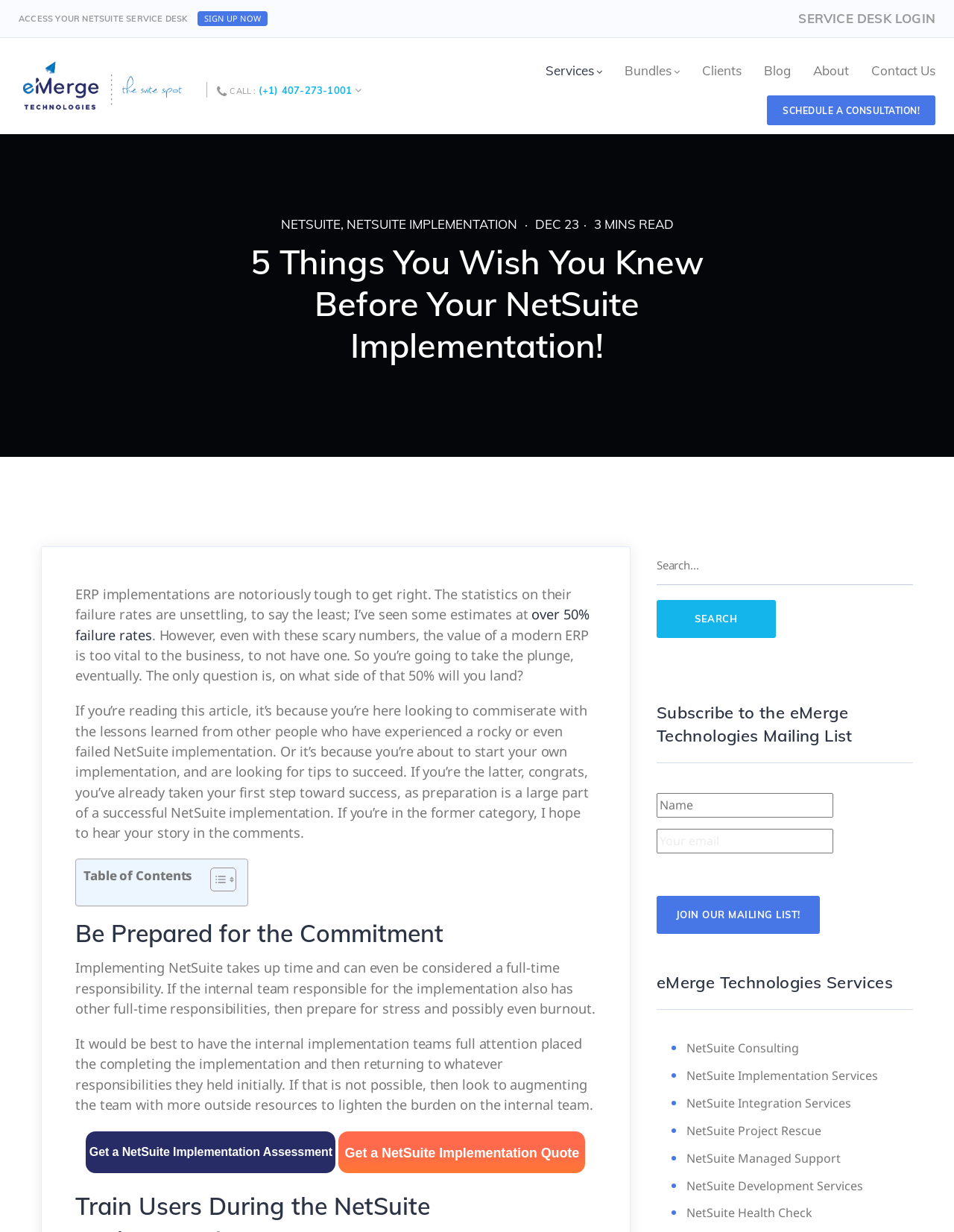Write an elaborate caption that captures the essence of the webpage.

The webpage is about eMerge Technologies, a company that provides NetSuite solutions and services. At the top of the page, there is a prominent call-to-action (CTA) button "SIGN UP NOW" and a link to "SERVICE DESK LOGIN" on the right side. Below this, there is a logo and a link to "Tailored NetSuite Solutions - eMerge Technologies" with an accompanying image.

On the left side of the page, there is a section with contact information, including a phone number and a link to schedule a consultation. Below this, there are links to various services offered by eMerge Technologies, such as "Bundles", "Clients", "Blog", "About", and "Contact Us".

The main content of the page is an article titled "5 Things You Wish You Knew Before Your NetSuite Implementation!" The article discusses the importance of preparation and commitment when implementing NetSuite ERP solutions. It highlights the potential pitfalls of implementation, such as failure rates and burnout, and provides tips for success.

The article is divided into sections, including "Be Prepared for the Commitment", which emphasizes the need for a dedicated team and resources for implementation. There are also links to "Get a NetSuite Implementation Assessment" and "Get a NetSuite Implementation Quote" for those interested in eMerge Technologies' services.

On the right side of the page, there is a search bar and a section to subscribe to the eMerge Technologies mailing list. Below this, there are links to various services offered by the company, including NetSuite consulting, implementation, integration, and development services.

Overall, the webpage is well-organized and easy to navigate, with clear headings and concise text. The use of CTAs and links to services and resources makes it easy for visitors to find what they need and take the next step.